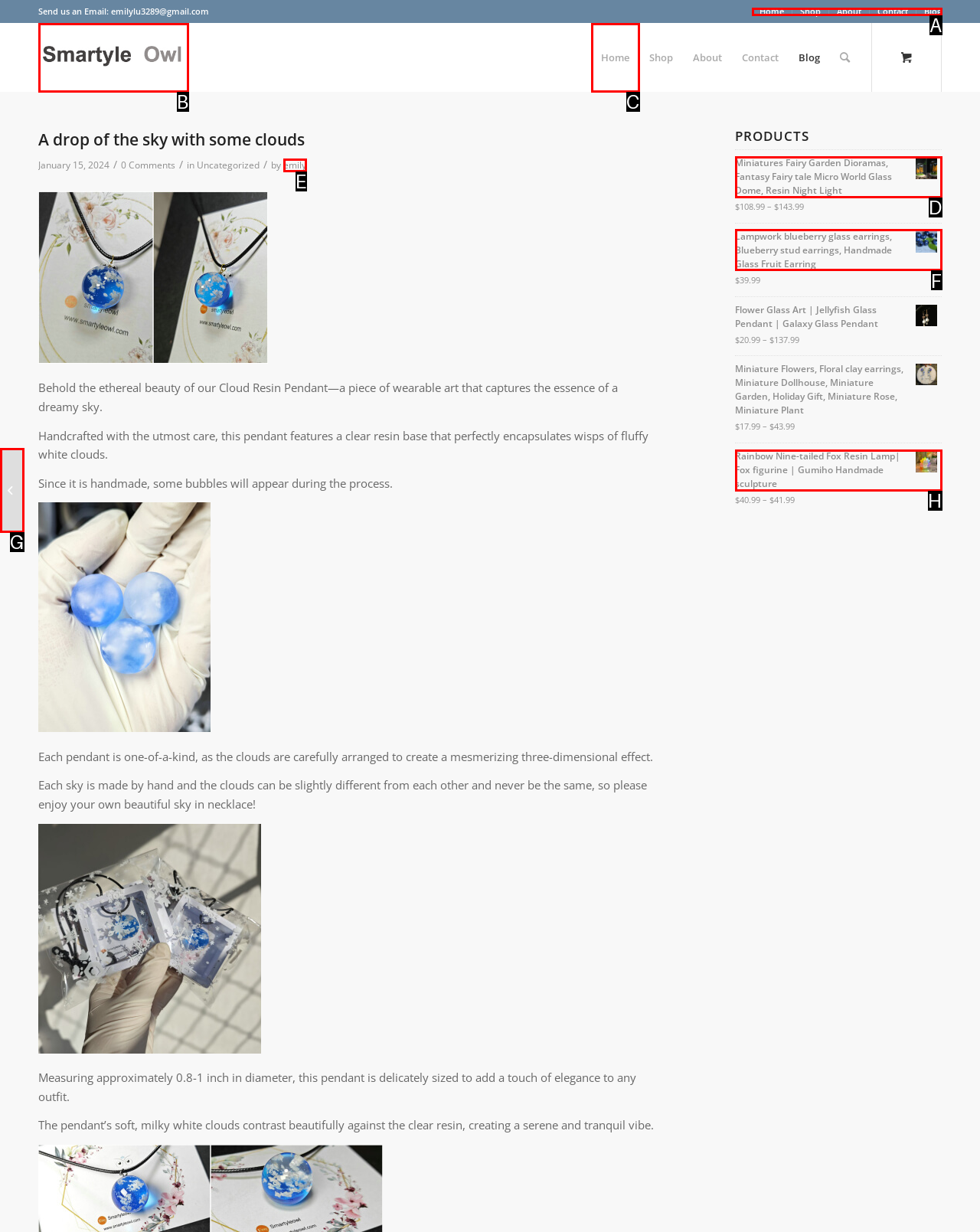Tell me the letter of the option that corresponds to the description: Read more
Answer using the letter from the given choices directly.

None